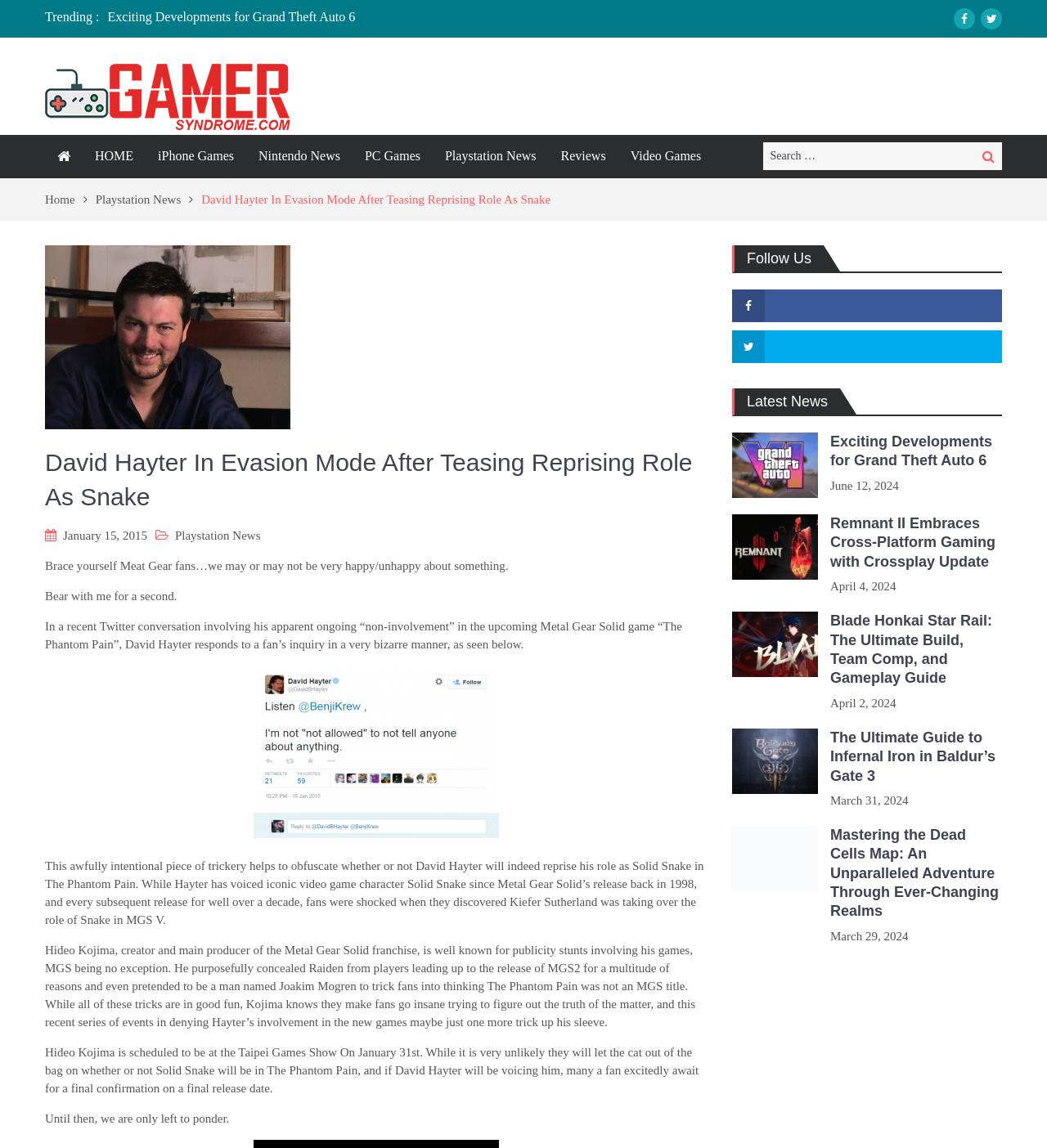Locate the bounding box coordinates of the clickable region to complete the following instruction: "Search for something."

[0.729, 0.124, 0.957, 0.148]